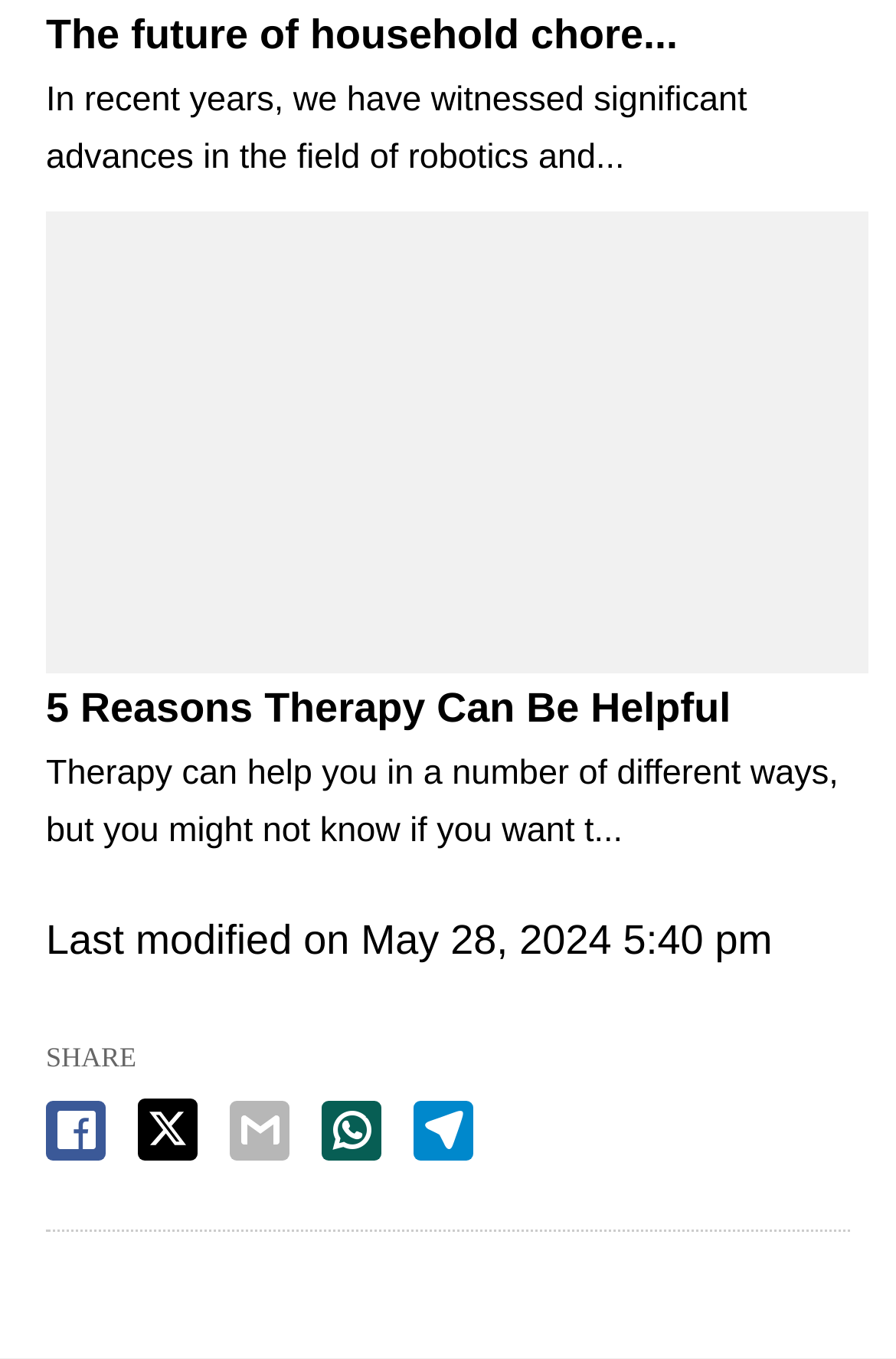What is the field that has witnessed significant advances in recent years?
Please respond to the question with a detailed and thorough explanation.

The webpage starts with the sentence 'In recent years, we have witnessed significant advances in the field of robotics and...', indicating that the field of robotics has seen significant progress in recent years.